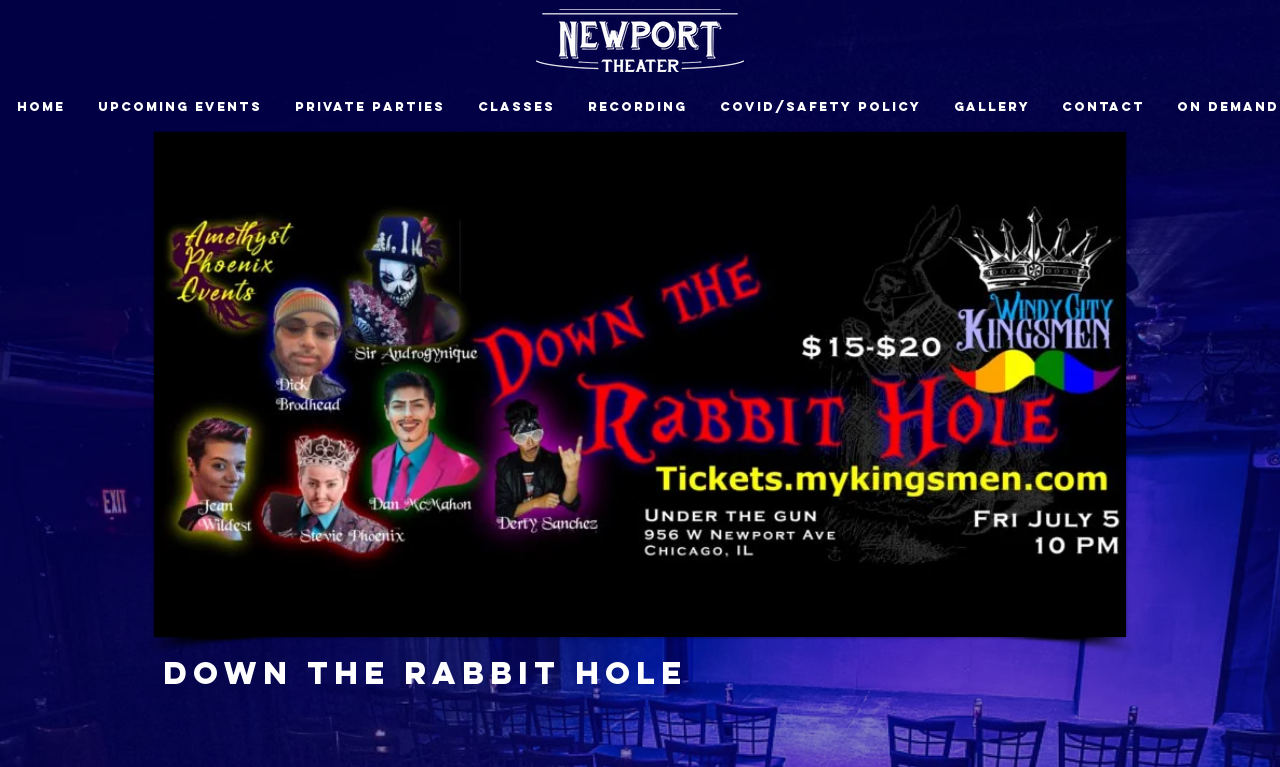How many navigation links are there?
Give a single word or phrase answer based on the content of the image.

7